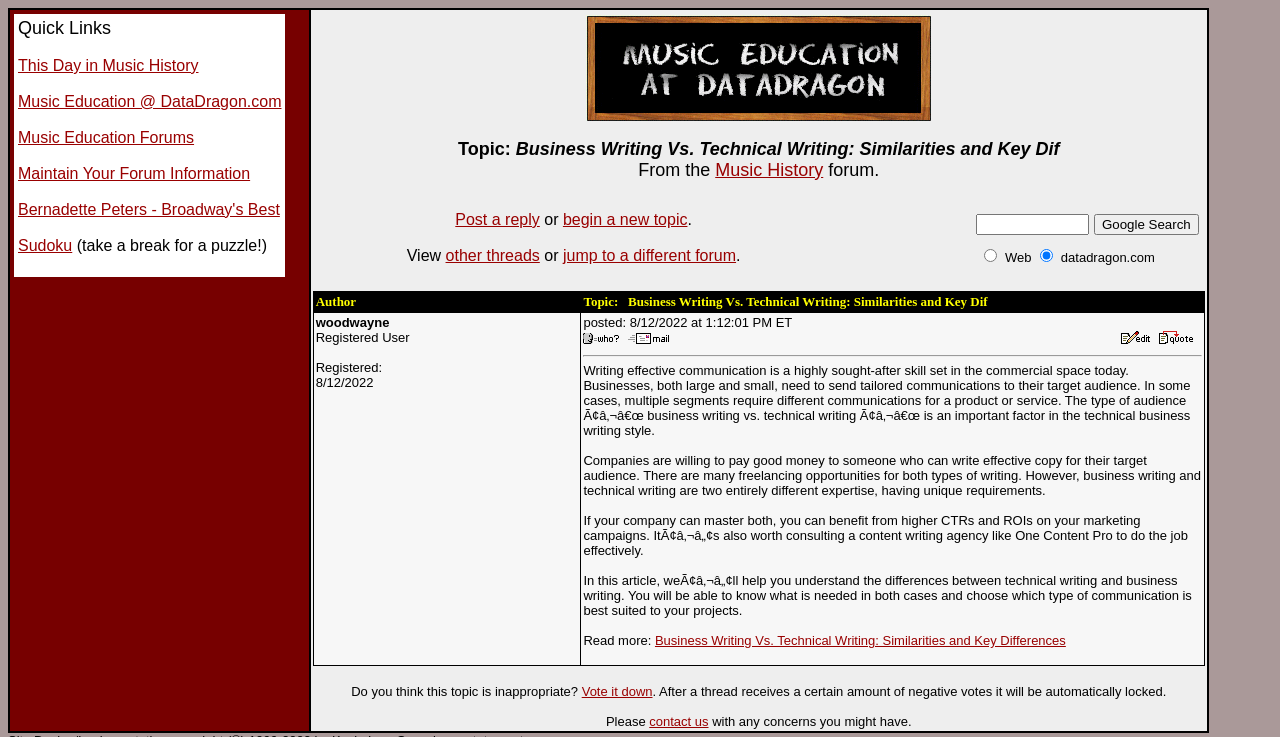Determine the bounding box coordinates for the HTML element mentioned in the following description: "Post a reply". The coordinates should be a list of four floats ranging from 0 to 1, represented as [left, top, right, bottom].

[0.356, 0.286, 0.422, 0.309]